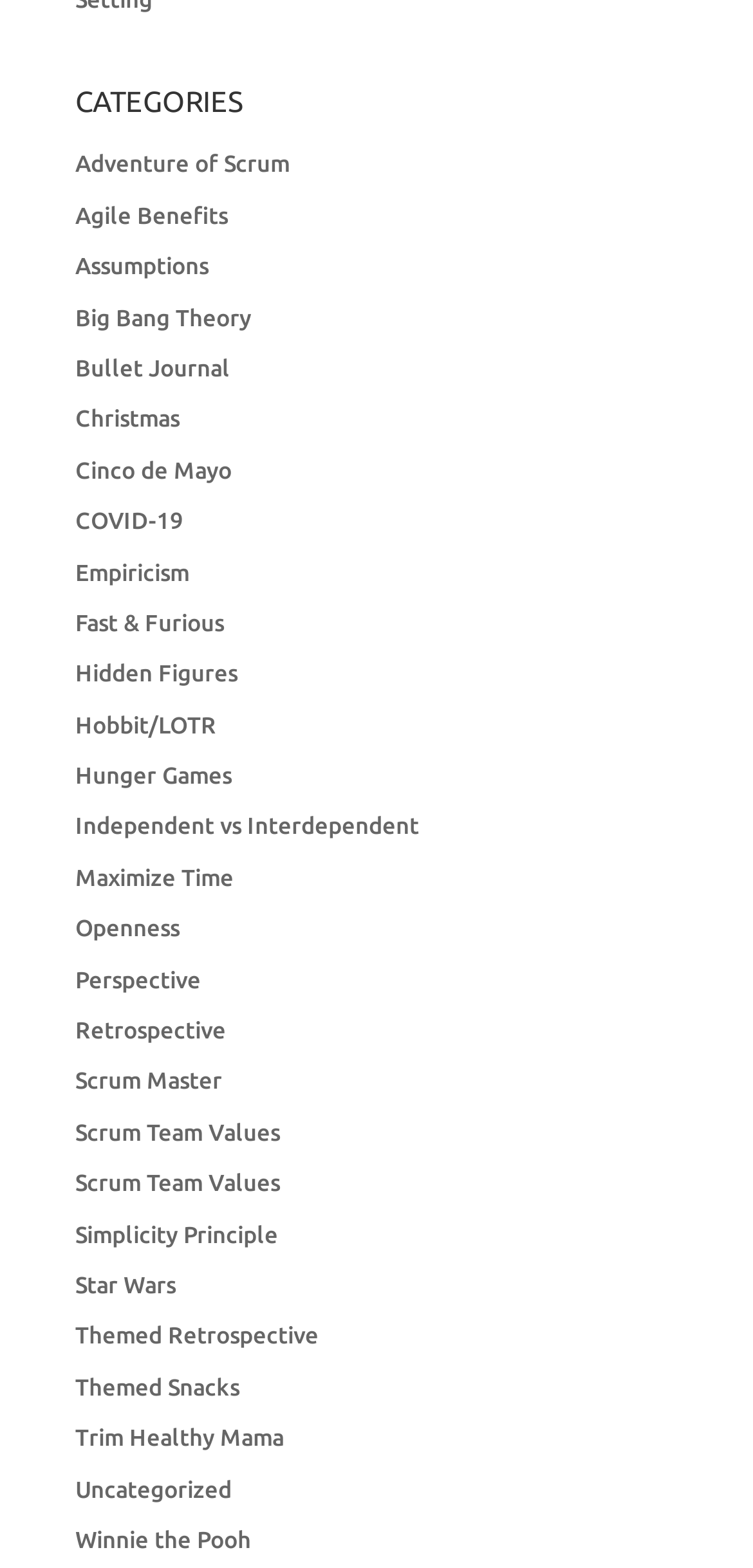Identify the bounding box of the UI element described as follows: "Scrum Master". Provide the coordinates as four float numbers in the range of 0 to 1 [left, top, right, bottom].

[0.1, 0.681, 0.295, 0.697]